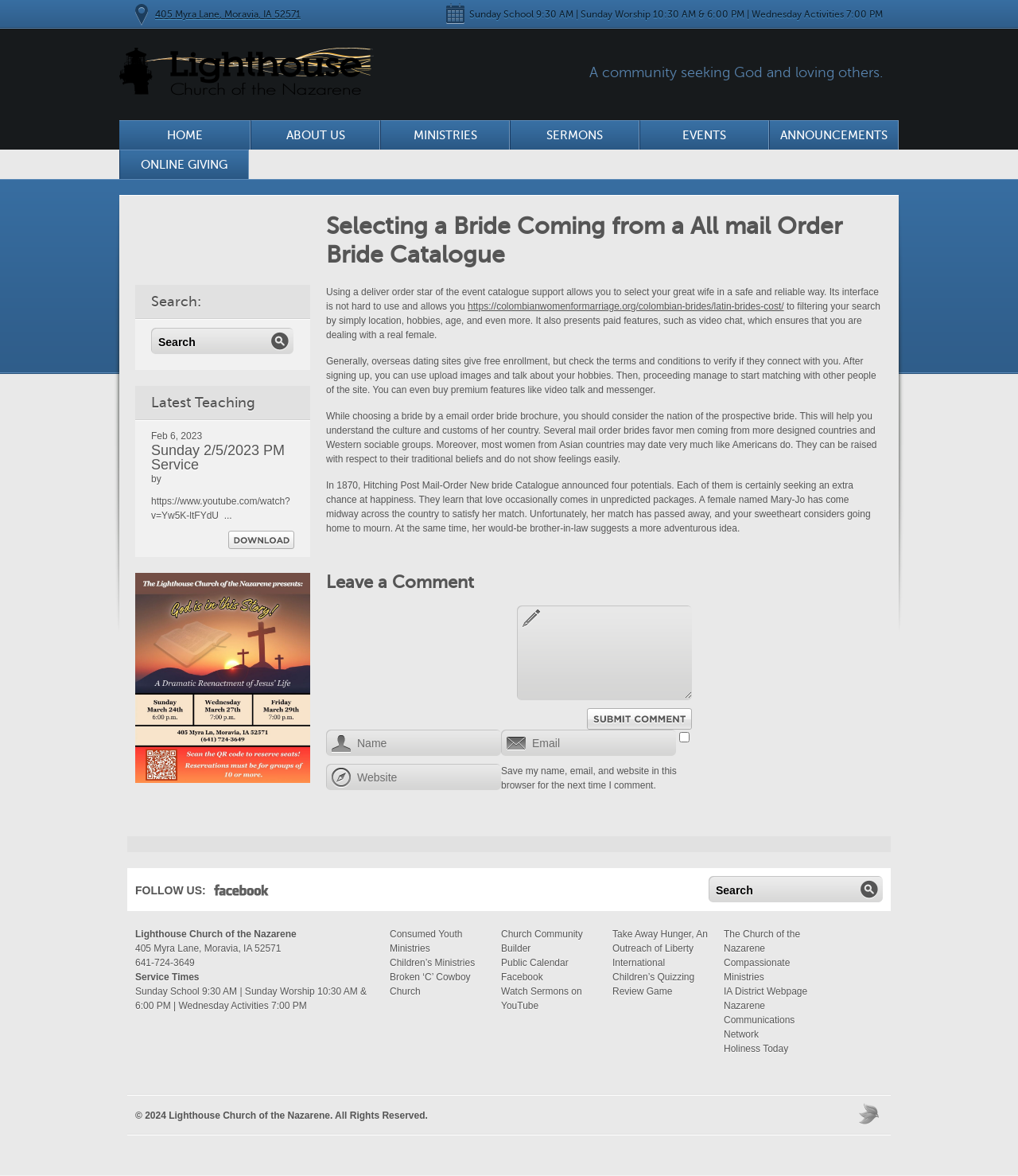Please identify the bounding box coordinates of the element I need to click to follow this instruction: "View Fiber Optic Patch Cord products".

None